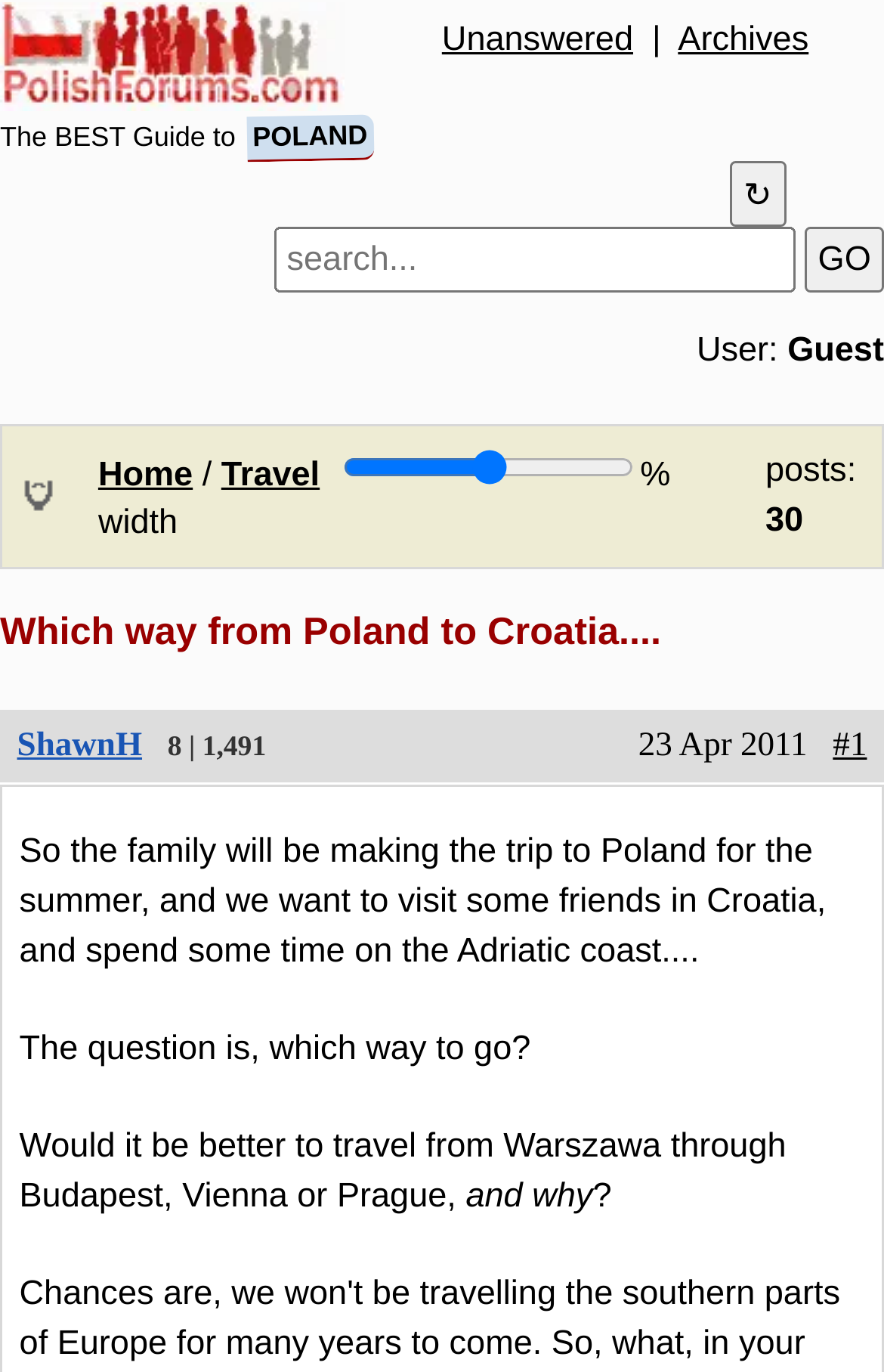Locate the heading on the webpage and return its text.

Which way from Poland to Croatia....